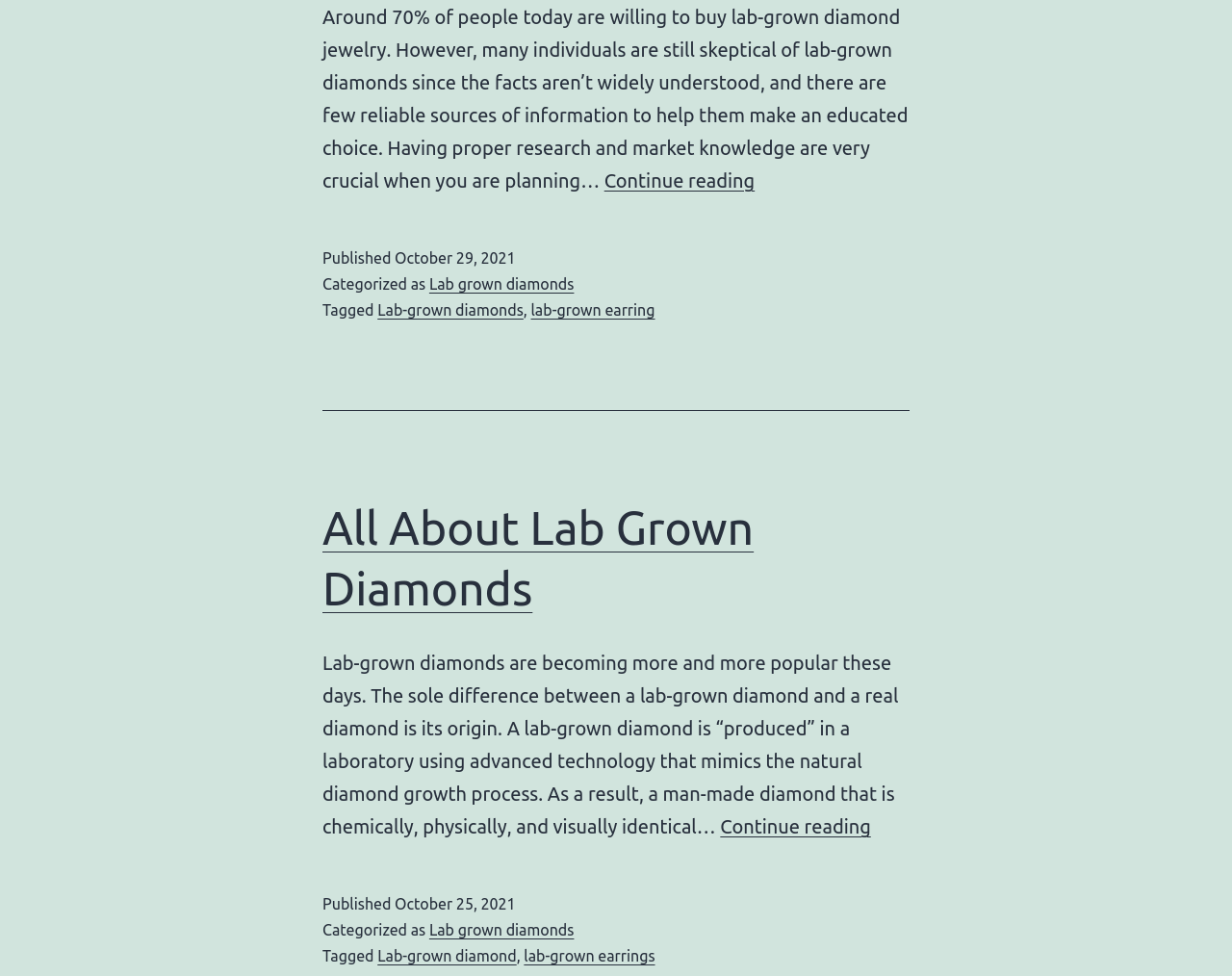Give a one-word or one-phrase response to the question: 
What is the category of the article 'Some Interesting Facts About Lab Grown Diamonds'?

Lab grown diamonds